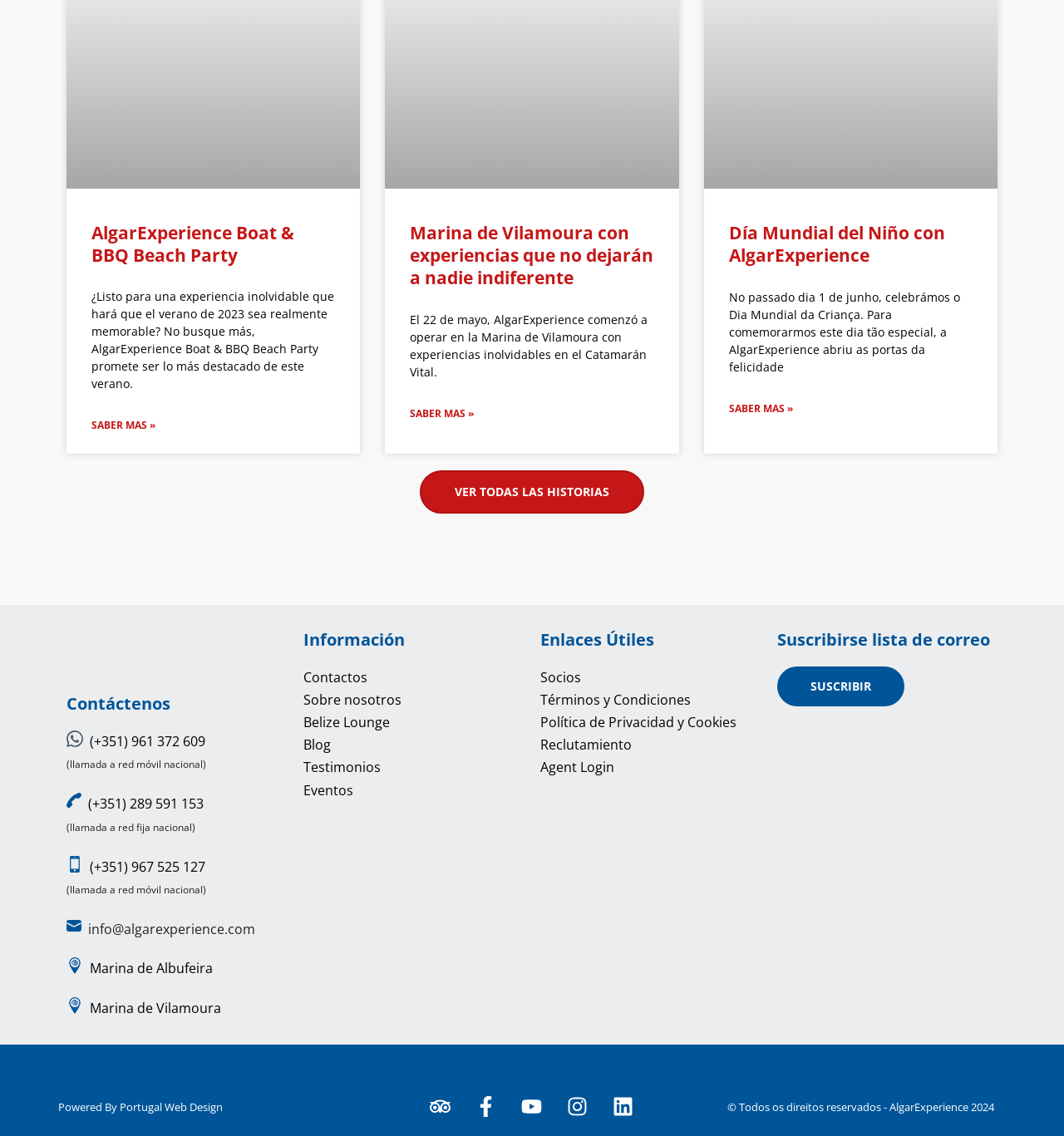Identify the bounding box coordinates of the clickable region necessary to fulfill the following instruction: "View all stories". The bounding box coordinates should be four float numbers between 0 and 1, i.e., [left, top, right, bottom].

[0.395, 0.414, 0.605, 0.452]